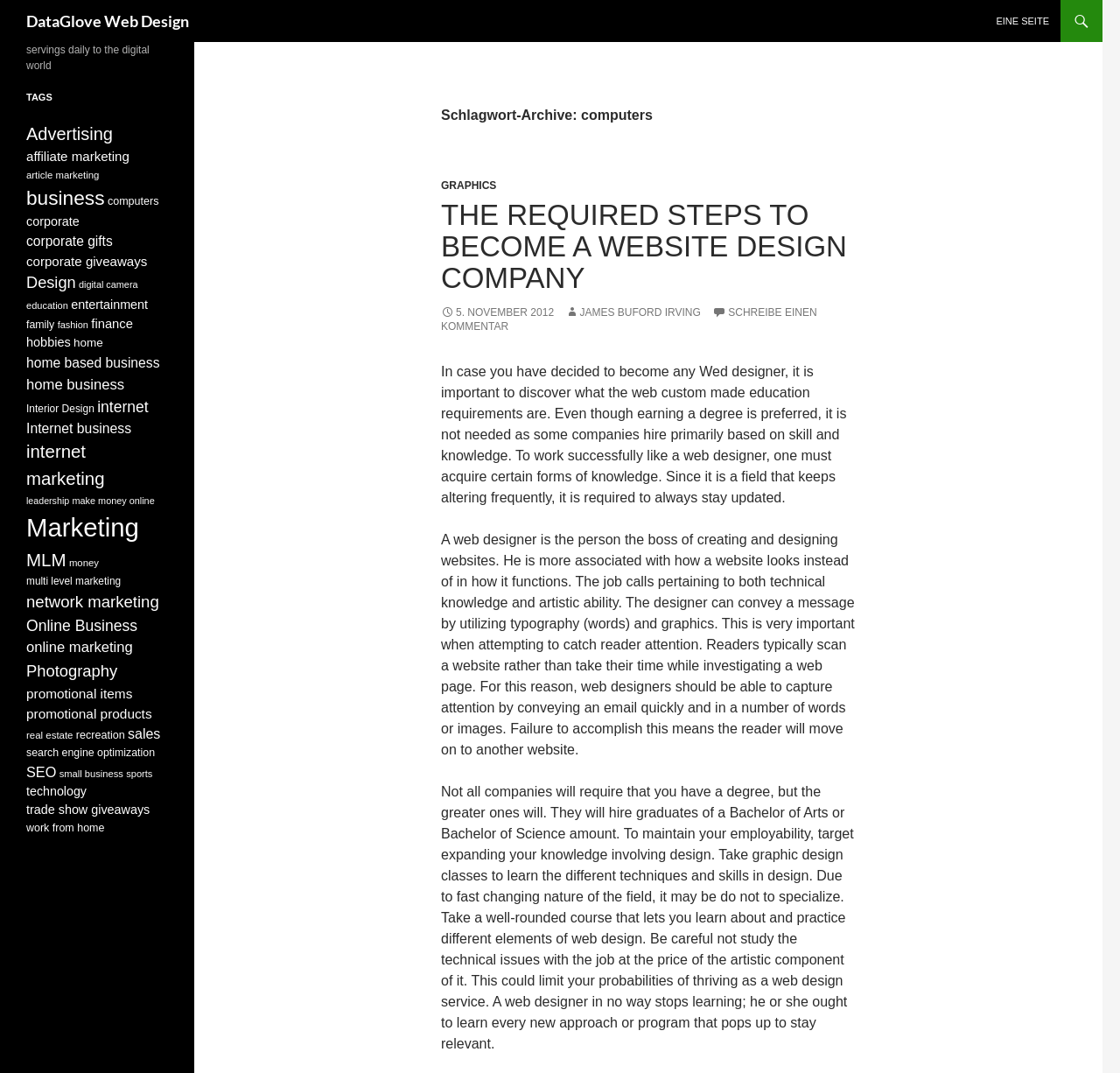Describe in detail what you see on the webpage.

This webpage is about DataGlove Web Design, with a focus on computers and web design. At the top, there is a heading "DataGlove Web Design" and a link with the same text. To the right of this, there is another link "EINE SEITE". 

Below the top section, there is a header area with a heading "Schlagwort-Archive: computers" and several links, including "GRAPHICS", "THE REQUIRED STEPS TO BECOME A WEBSITE DESIGN COMPANY", and a date "5. NOVEMBER 2012". 

Following this, there are three paragraphs of static text that discuss the role of a web designer, the importance of staying updated in the field, and the need for both technical knowledge and artistic ability. 

To the right of these paragraphs, there is a section with a heading "TAGS" and a navigation menu with numerous links to various topics, including "Advertising", "affiliate marketing", "article marketing", and many others. 

At the bottom of the page, there is a heading "servings daily to the digital world" and a complementary section with a heading "TAGS" and a navigation menu that is similar to the one above.